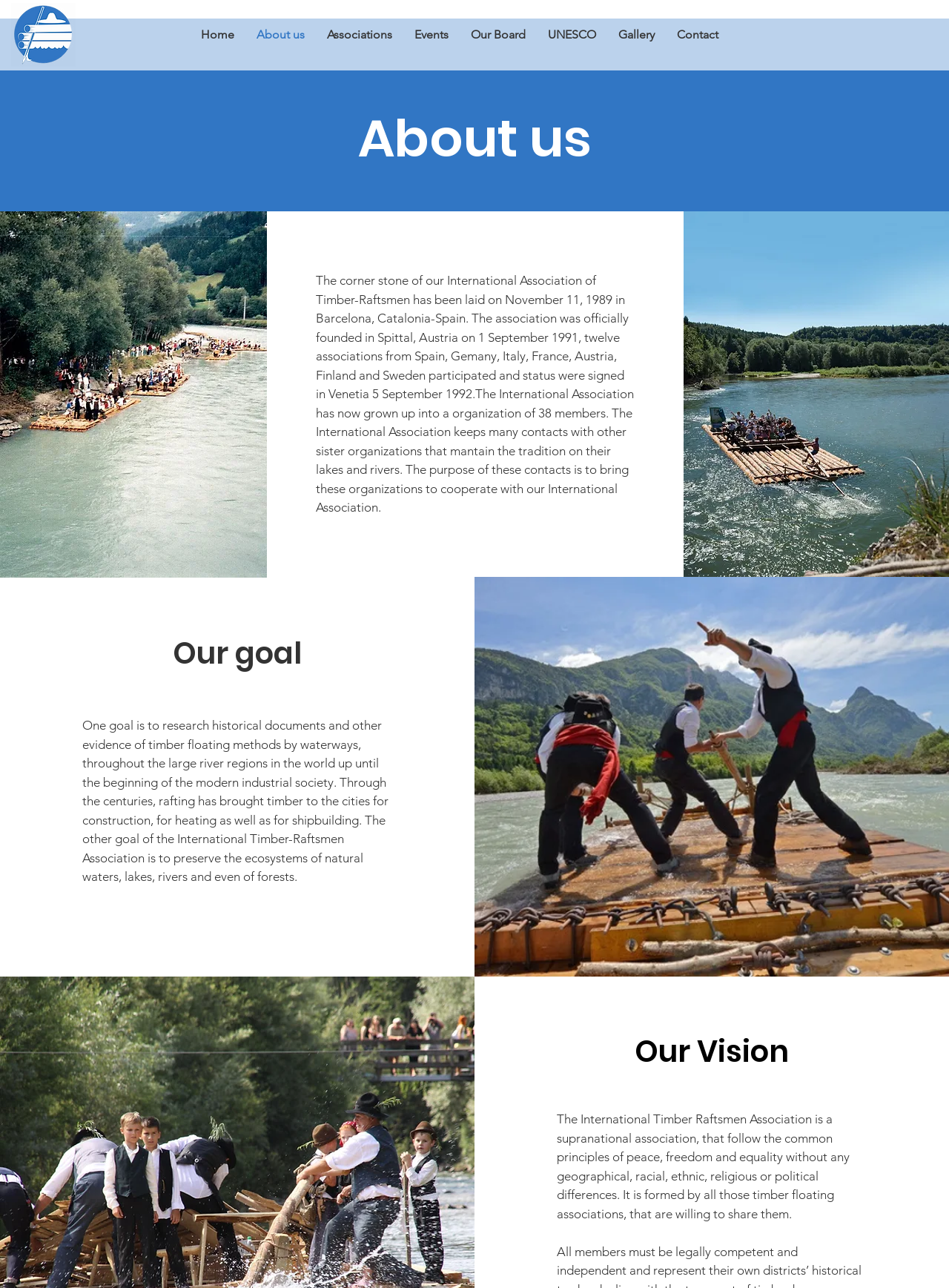What is the name of the association founded in 1991?
Look at the image and respond with a one-word or short-phrase answer.

International Association of Timber-Raftsmen